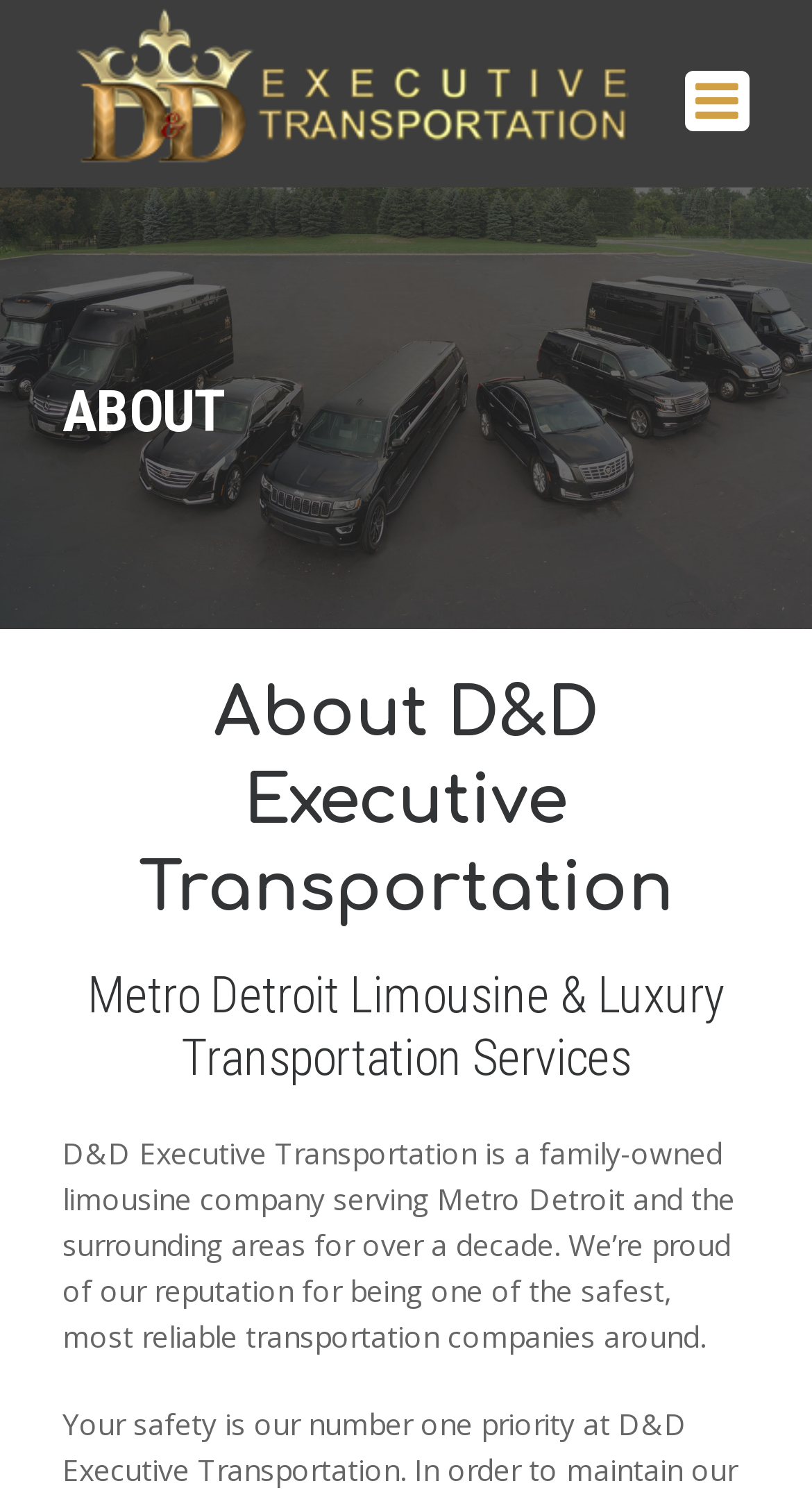How long has D&D Executive Transportation been serving?
Please give a detailed and elaborate explanation in response to the question.

The static text 'D&D Executive Transportation is a family-owned limousine company serving Metro Detroit and the surrounding areas for over a decade.' indicates that the company has been serving for more than 10 years.